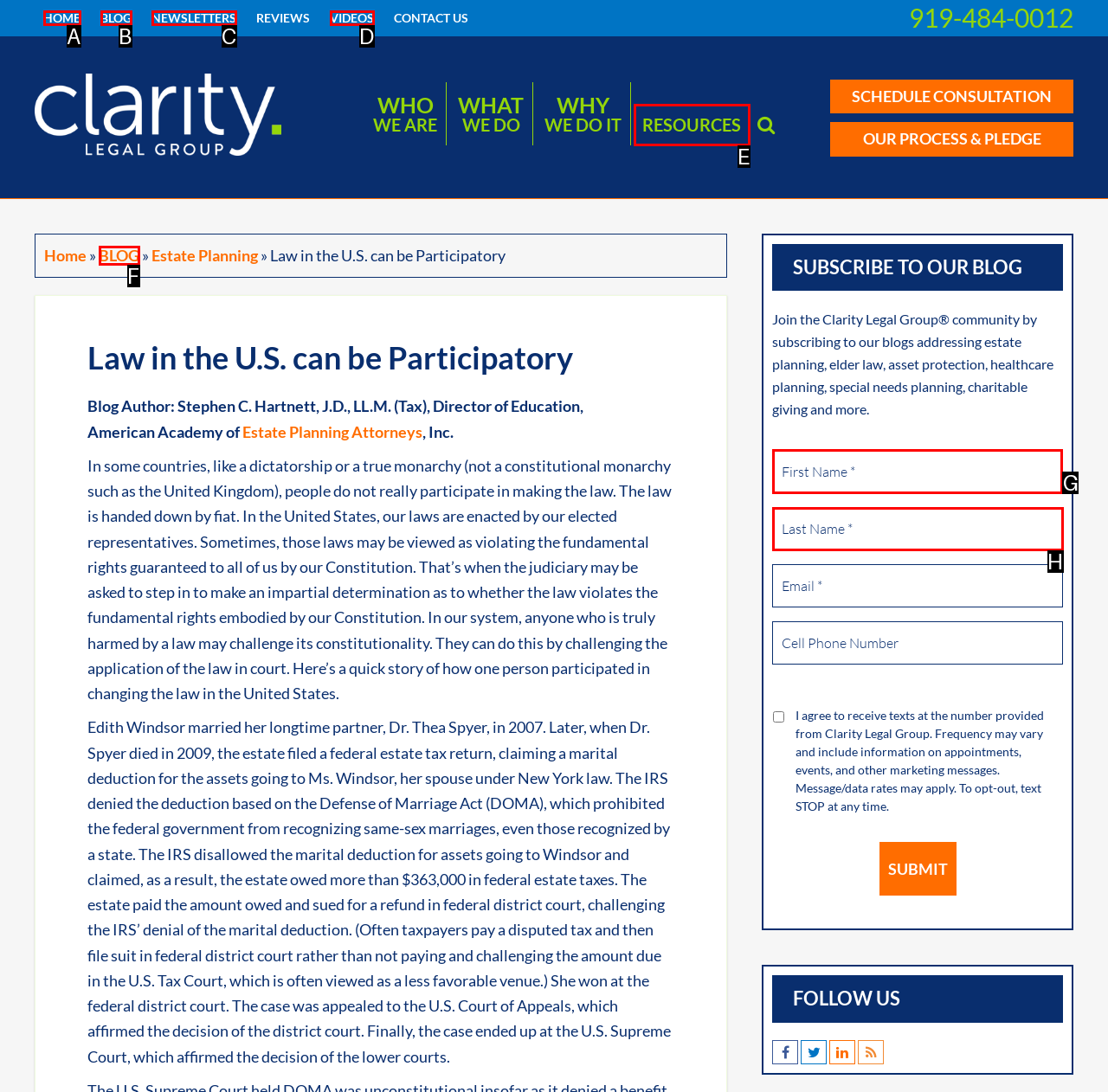Determine the letter of the UI element that you need to click to perform the task: Enter text in the first subscription textbox.
Provide your answer with the appropriate option's letter.

G